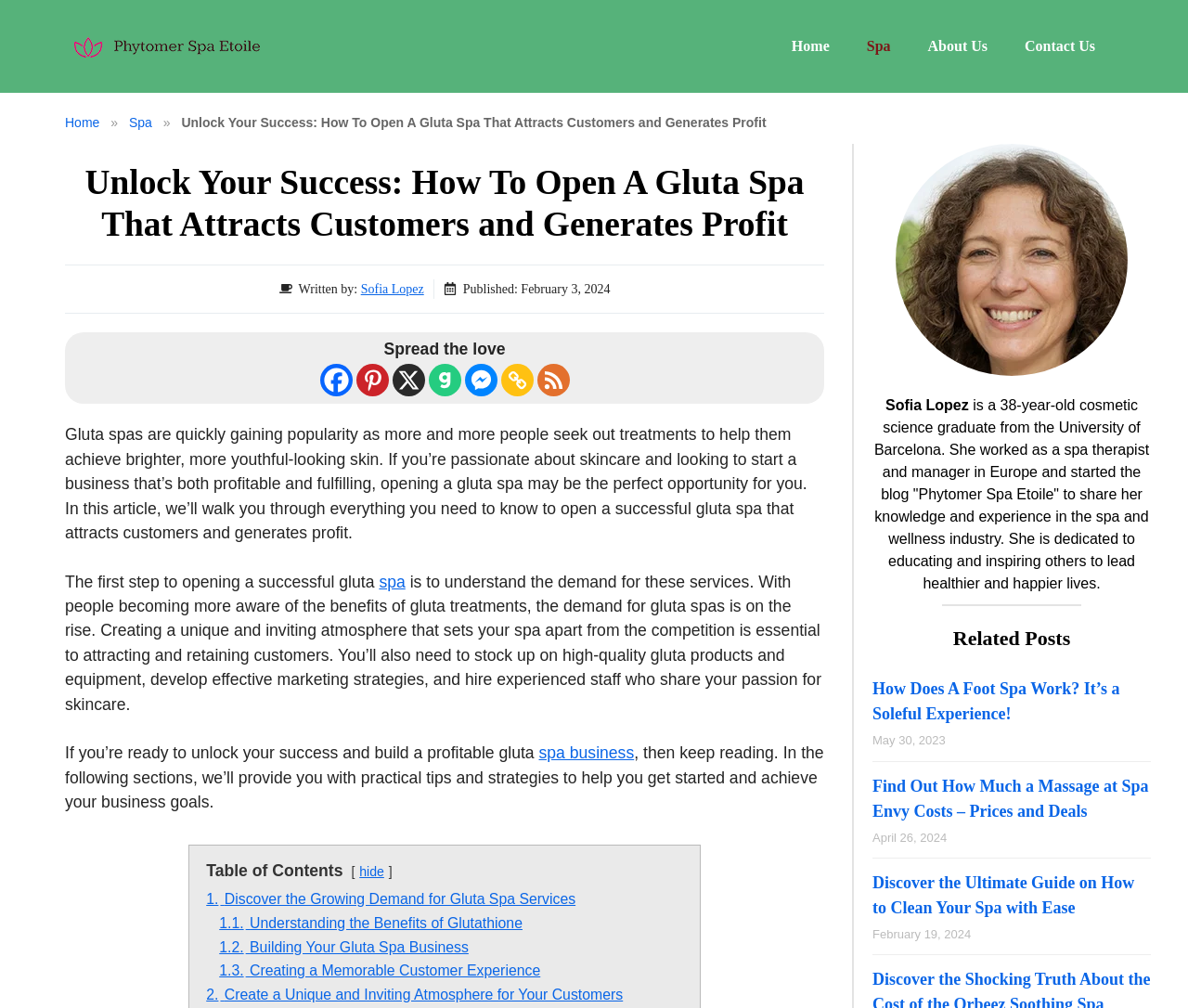Using the information in the image, give a comprehensive answer to the question: 
What is the name of the spa business?

The name of the spa business can be found in the banner section at the top of the webpage, where it says 'Phytomer Spa Etoile'.